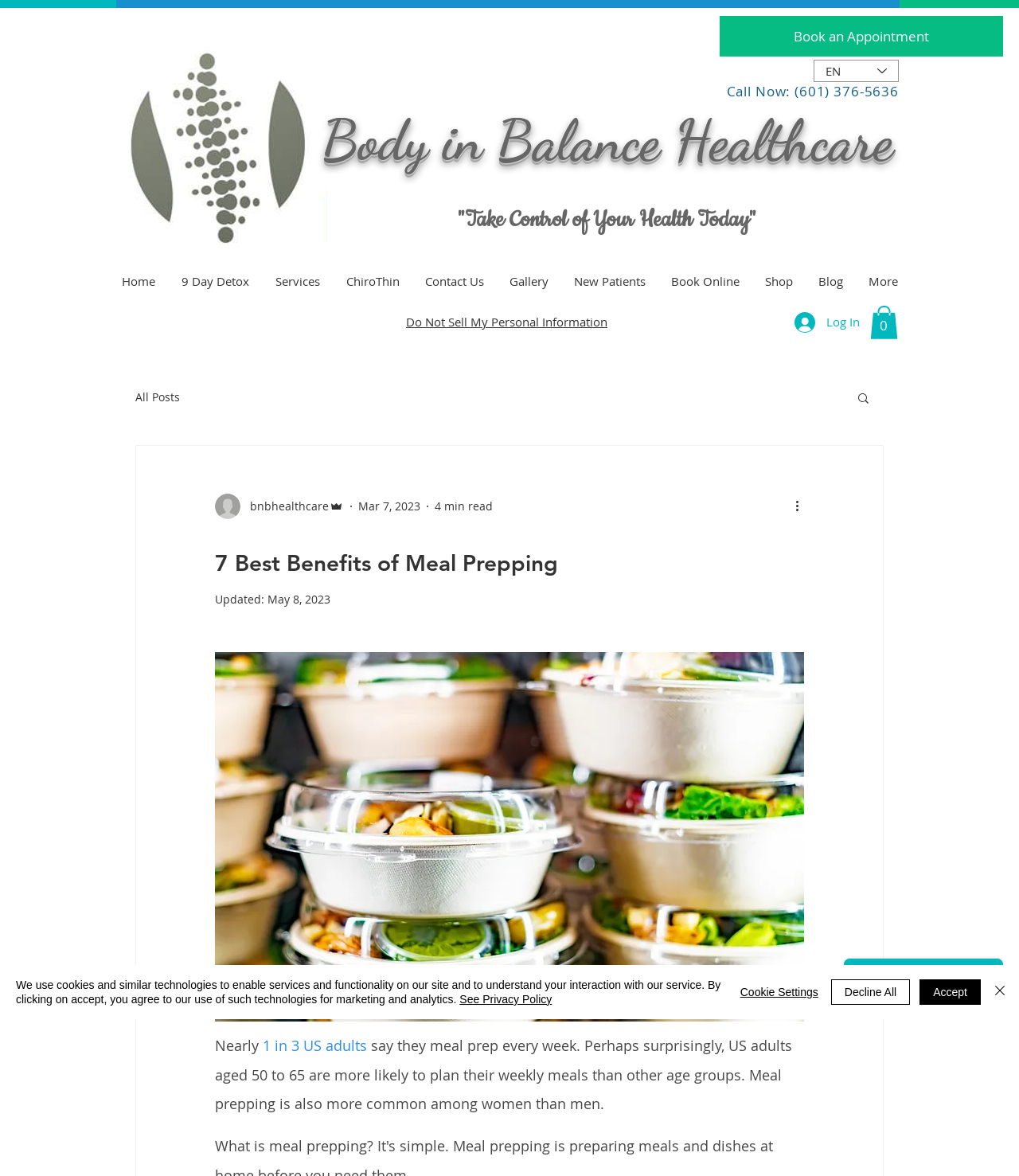Please find the bounding box coordinates of the section that needs to be clicked to achieve this instruction: "Search for something on the blog".

[0.84, 0.332, 0.855, 0.347]